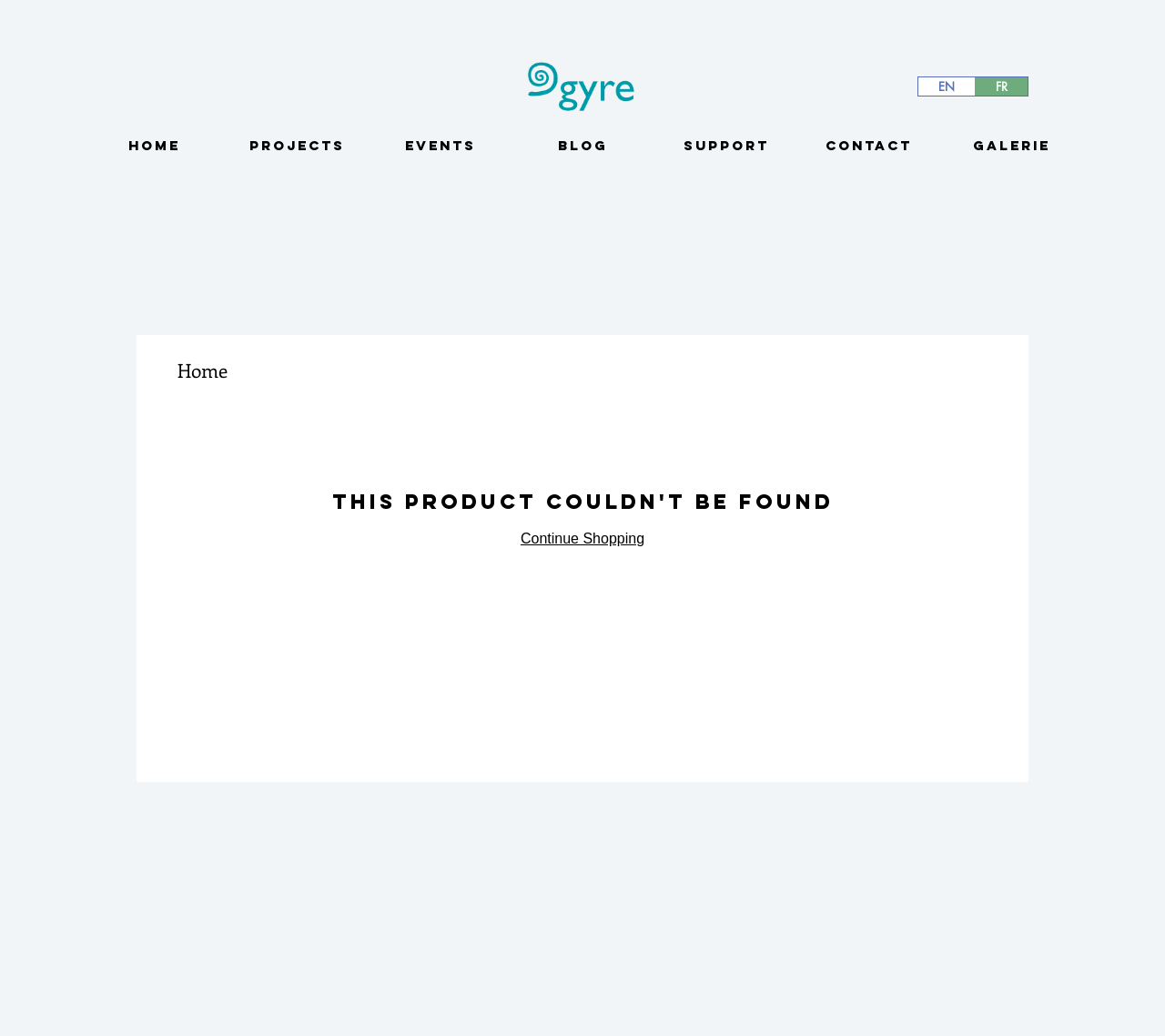Please determine the bounding box coordinates of the clickable area required to carry out the following instruction: "View the profile of Grant Montgomery". The coordinates must be four float numbers between 0 and 1, represented as [left, top, right, bottom].

None